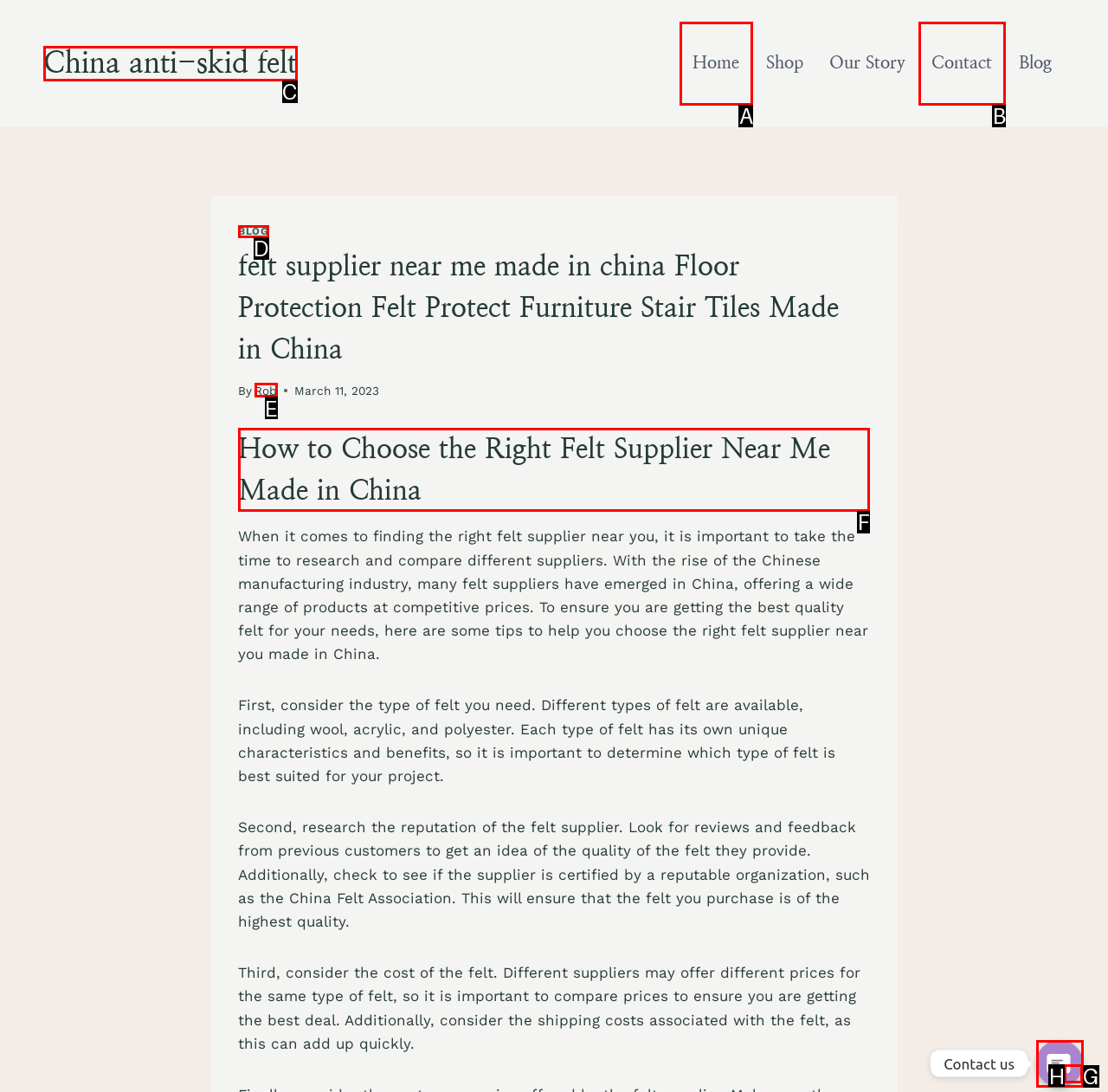Which UI element's letter should be clicked to achieve the task: Read the article 'How to Choose the Right Felt Supplier Near Me Made in China'
Provide the letter of the correct choice directly.

F